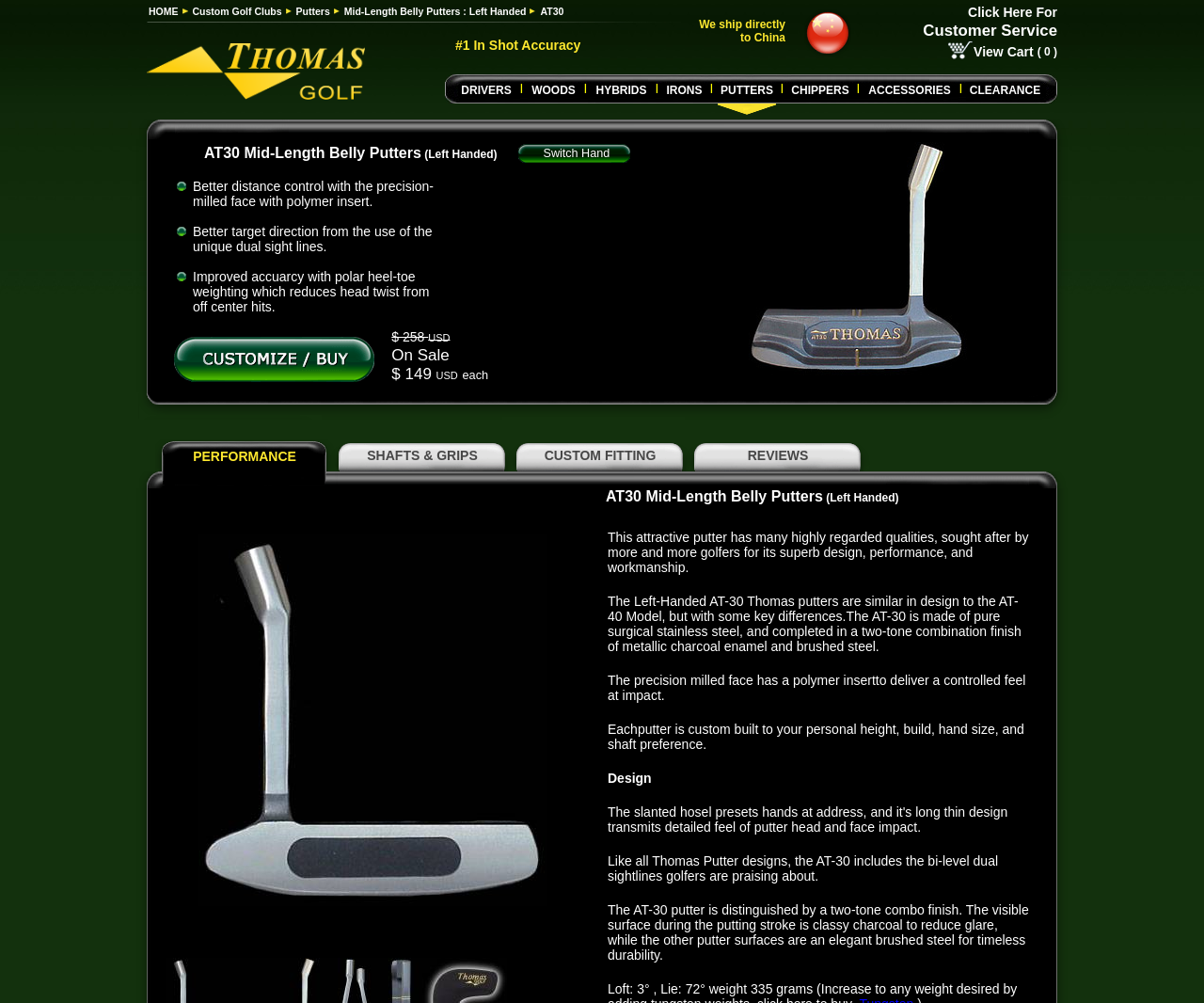Give a detailed account of the webpage, highlighting key information.

This webpage is about the Thomas Golf brand, specifically showcasing the Custom Left Handed AT30 Belly Putter. At the top, there are several links to navigate to different sections of the website, including "HOME", "Custom Golf Clubs", "Putters", and more. Below these links, there is a prominent display of the putter's name, "AT30", and a logo of ThomasGolf.

On the left side of the page, there is a section with links to different categories of golf clubs, including "DRIVERS", "WOODS", "HYBRIDS", "IRONS", "PUTTERS", and more. Below this section, there is a brief description of the putter, highlighting its features and benefits, such as better distance control, target direction, and accuracy.

In the center of the page, there is a large image of the putter, accompanied by a table with details about the product, including its price, which is currently on sale. Below the image, there are several paragraphs of text describing the putter's design, features, and benefits, including its surgical stainless steel construction, precision-milled face, and customizable options.

On the right side of the page, there are links to additional information about the product, including "PERFORMANCE", "SHAFTS & GRIPS", "CUSTOM FITTING", and "REVIEWS". At the bottom of the page, there is a section with a heading "AT30 Mid-Length Belly Putters (Left Handed)" and a table with more information about the product.